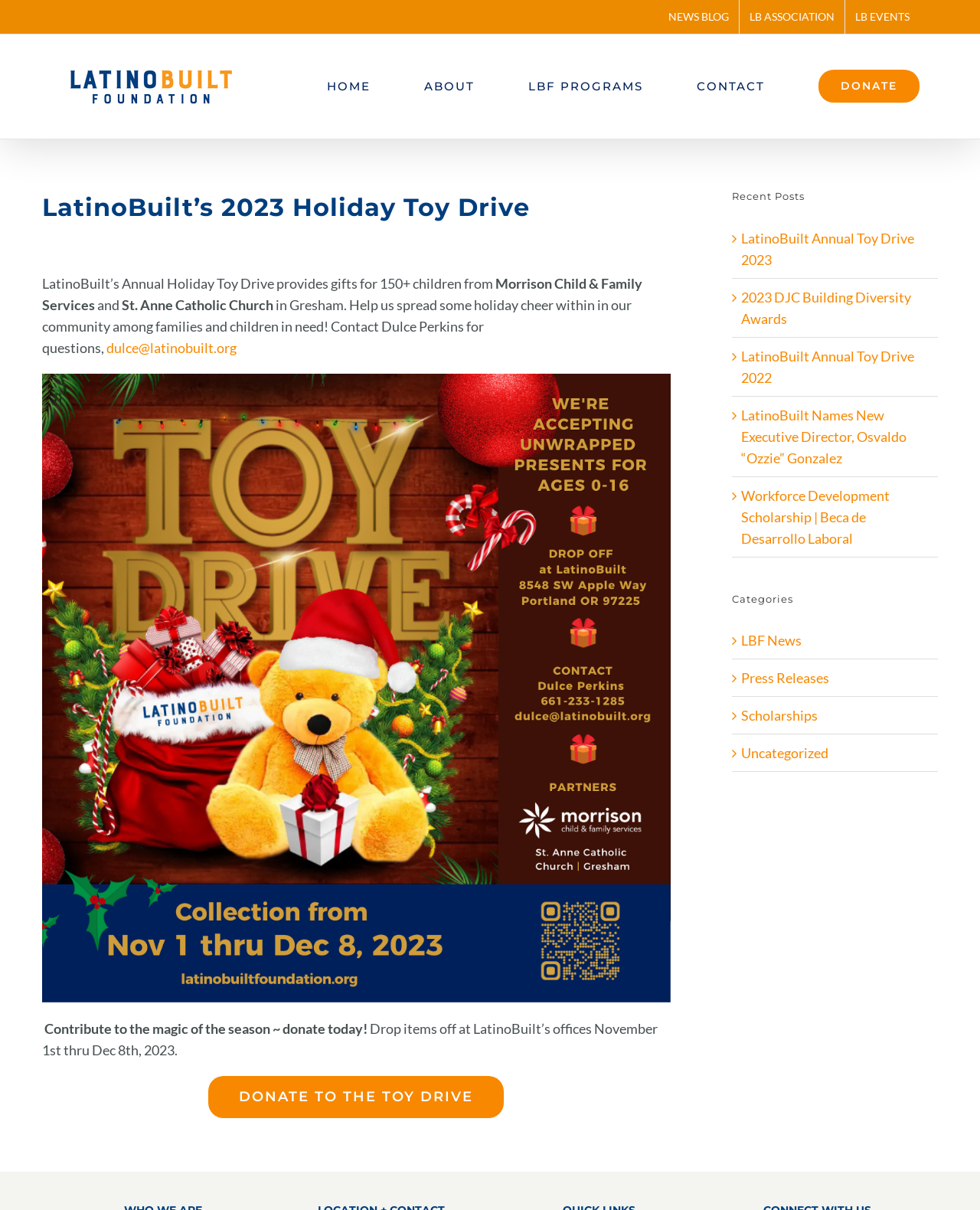What is the purpose of the toy drive?
Refer to the image and provide a one-word or short phrase answer.

Provide gifts for children